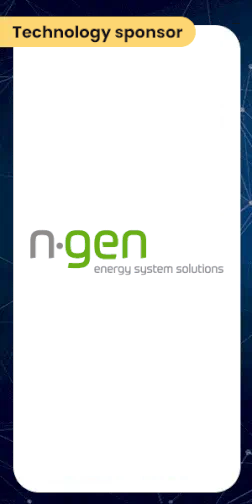Please provide a short answer using a single word or phrase for the question:
What is the role of n•gen indicated by the label?

Technology sponsor